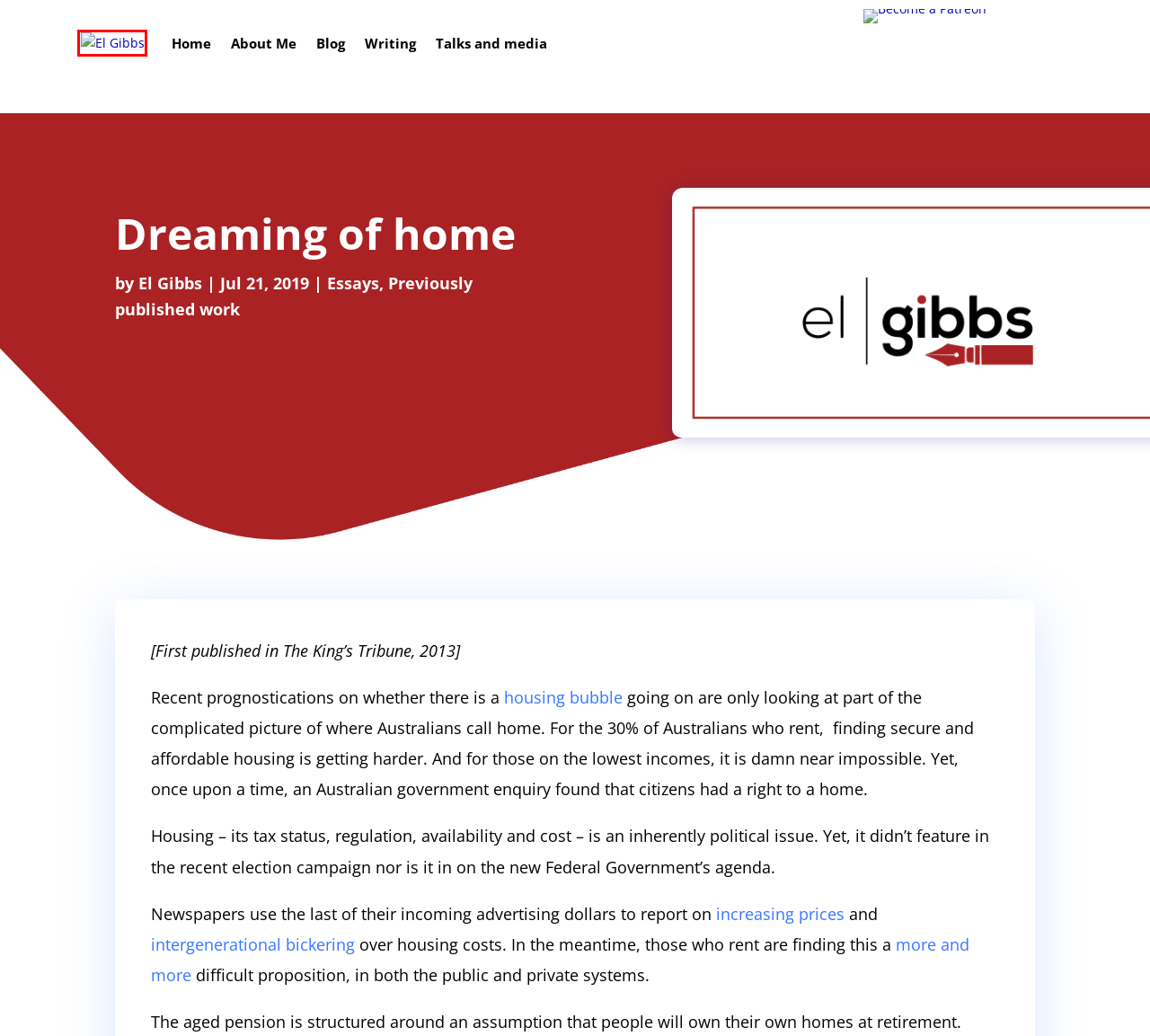Examine the screenshot of the webpage, which has a red bounding box around a UI element. Select the webpage description that best fits the new webpage after the element inside the red bounding box is clicked. Here are the choices:
A. Previously published work | El Gibbs
B. Talks and media | El Gibbs
C. Writing | El Gibbs
D. El Gibbs | Writer and Disability Activist
E. Essays | El Gibbs
F. About Me | El Gibbs
G. Blog | El Gibbs
H. Articles | El Gibbs

D